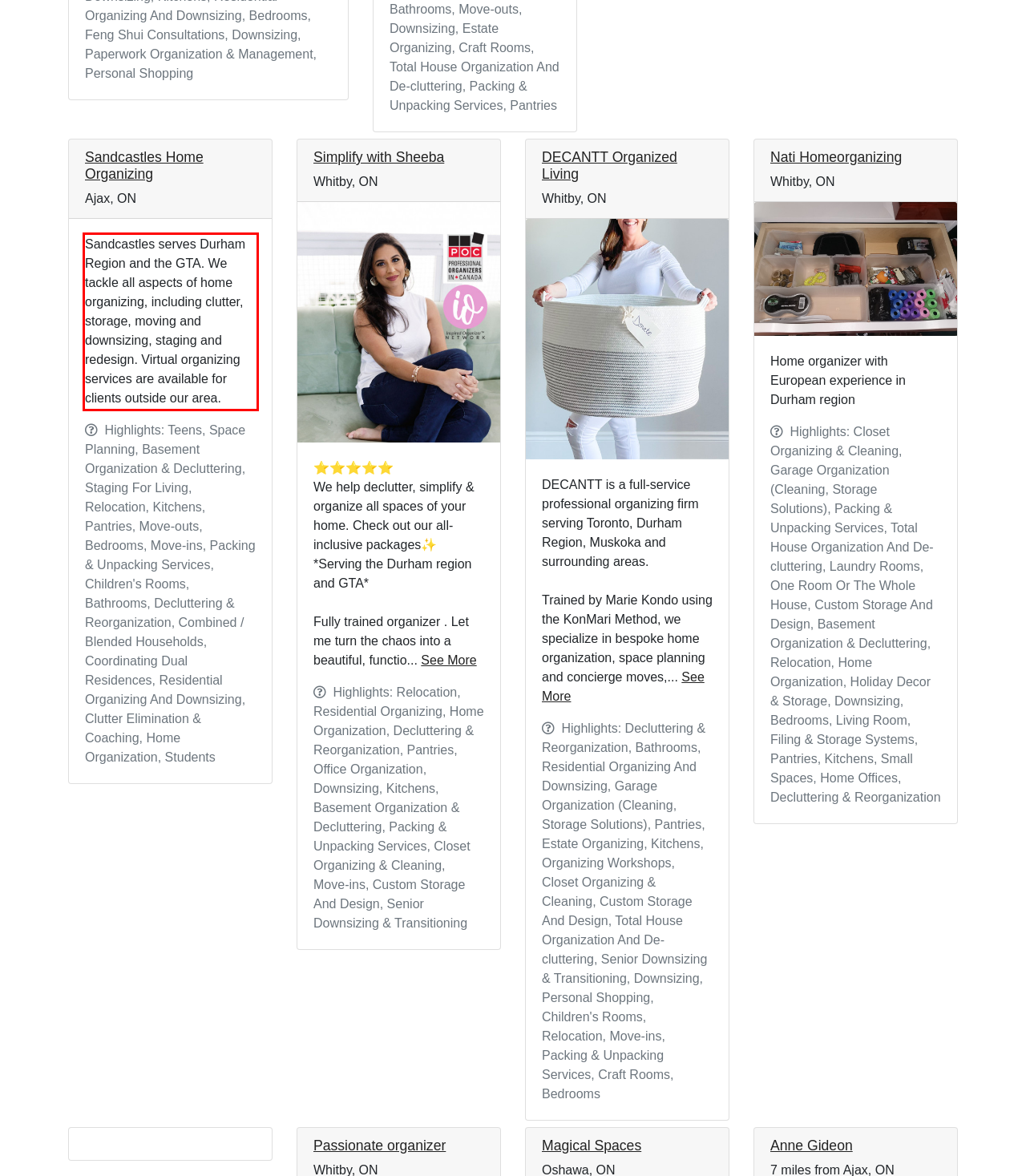Analyze the screenshot of a webpage where a red rectangle is bounding a UI element. Extract and generate the text content within this red bounding box.

Sandcastles serves Durham Region and the GTA. We tackle all aspects of home organizing, including clutter, storage, moving and downsizing, staging and redesign. Virtual organizing services are available for clients outside our area.